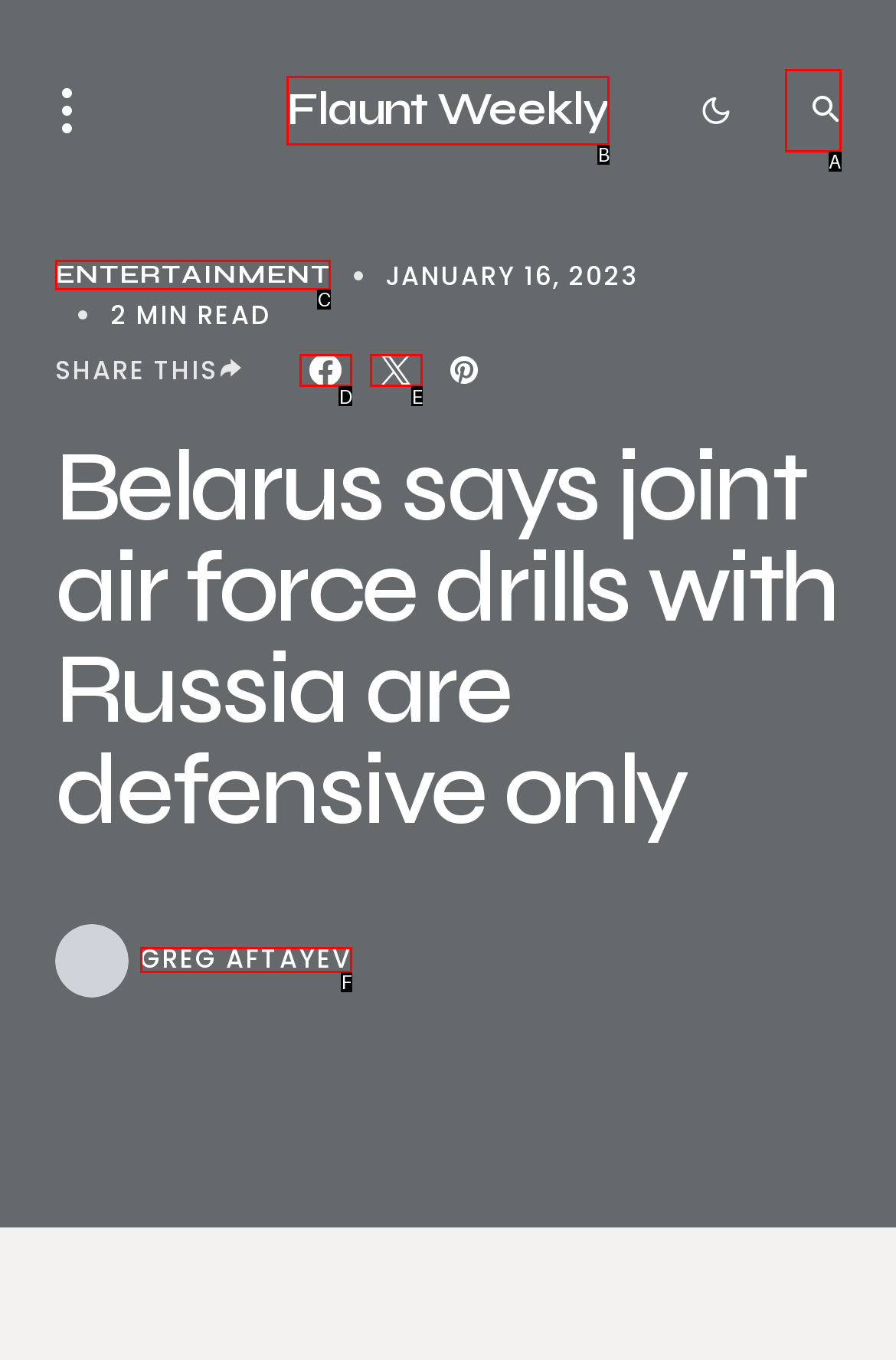Given the description: Search, select the HTML element that matches it best. Reply with the letter of the chosen option directly.

A